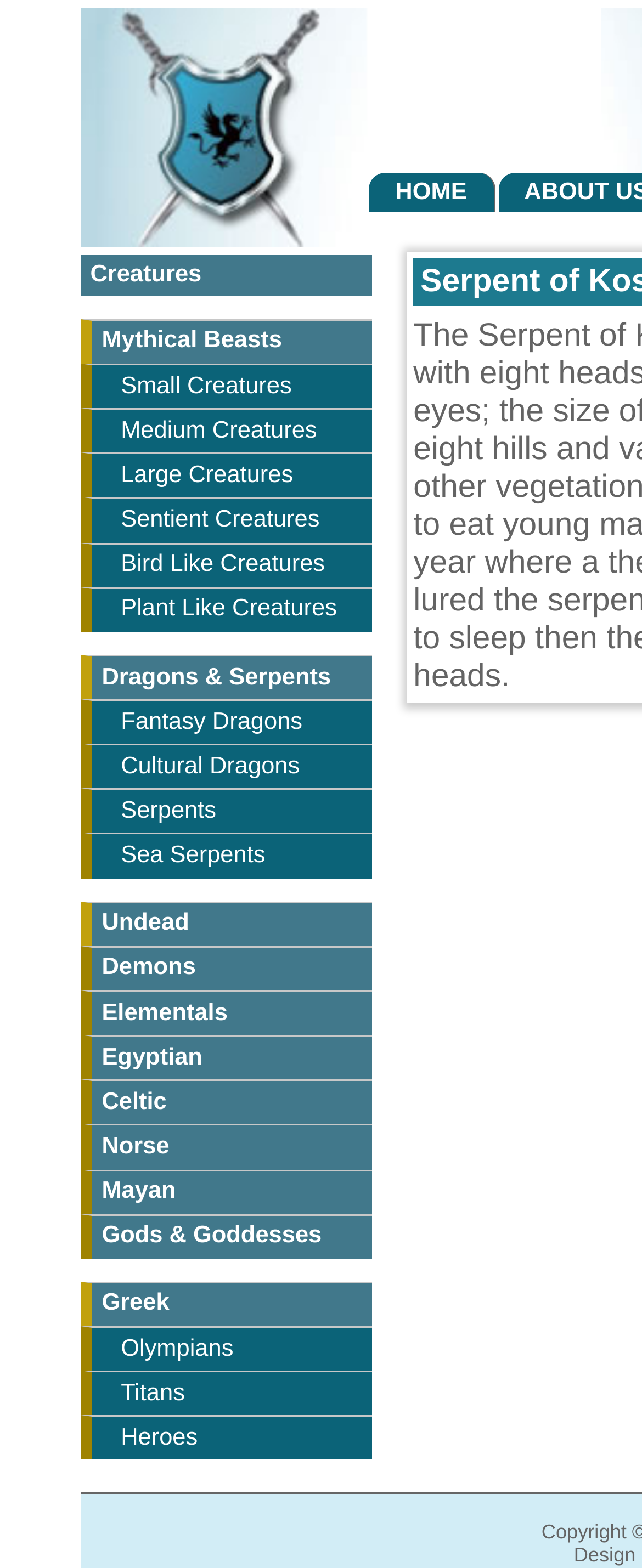Present a detailed account of what is displayed on the webpage.

This webpage is about mythical and fantasy creatures, featuring various categories and mythologies. At the top left, there is a logo image with the title "Mythical and Fantasy Creatures". To the right of the logo, there is a link to the "HOME" page, accessible with the shortcut Alt+1. 

Below the logo, there is a section with a heading "Creatures" in static text. Underneath this heading, there are several links to different categories of creatures, including "Mythical Beasts", "Small Creatures", "Medium Creatures", "Large Creatures", "Sentient Creatures", "Bird Like Creatures", and "Plant Like Creatures". These links are arranged in a vertical list, with each link positioned below the previous one.

Further down, there are more links to specific types of creatures, such as "Dragons & Serpents", "Fantasy Dragons", "Cultural Dragons", "Serpents", and "Sea Serpents". These links are also arranged in a vertical list, with each link positioned below the previous one.

The webpage also features links to various mythologies, including "Undead", "Demons", "Elementals", "Egyptian", "Celtic", "Norse", "Mayan", "Gods & Goddesses", "Greek", "Olympians", "Titans", and "Heroes". These links are arranged in a vertical list, with each link positioned below the previous one, and are located to the right of the creature categories.